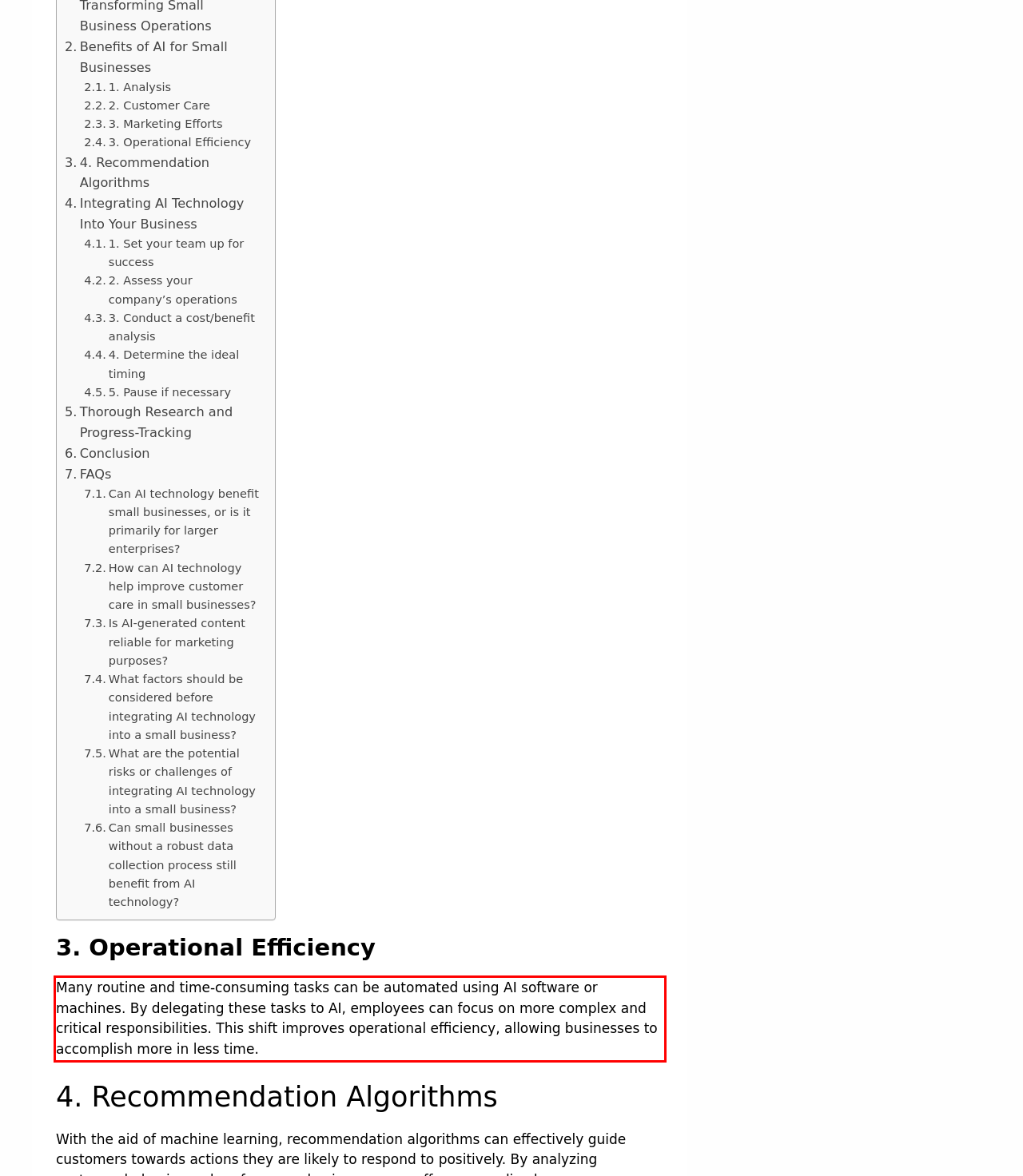Using the provided screenshot, read and generate the text content within the red-bordered area.

Many routine and time-consuming tasks can be automated using AI software or machines. By delegating these tasks to AI, employees can focus on more complex and critical responsibilities. This shift improves operational efficiency, allowing businesses to accomplish more in less time.